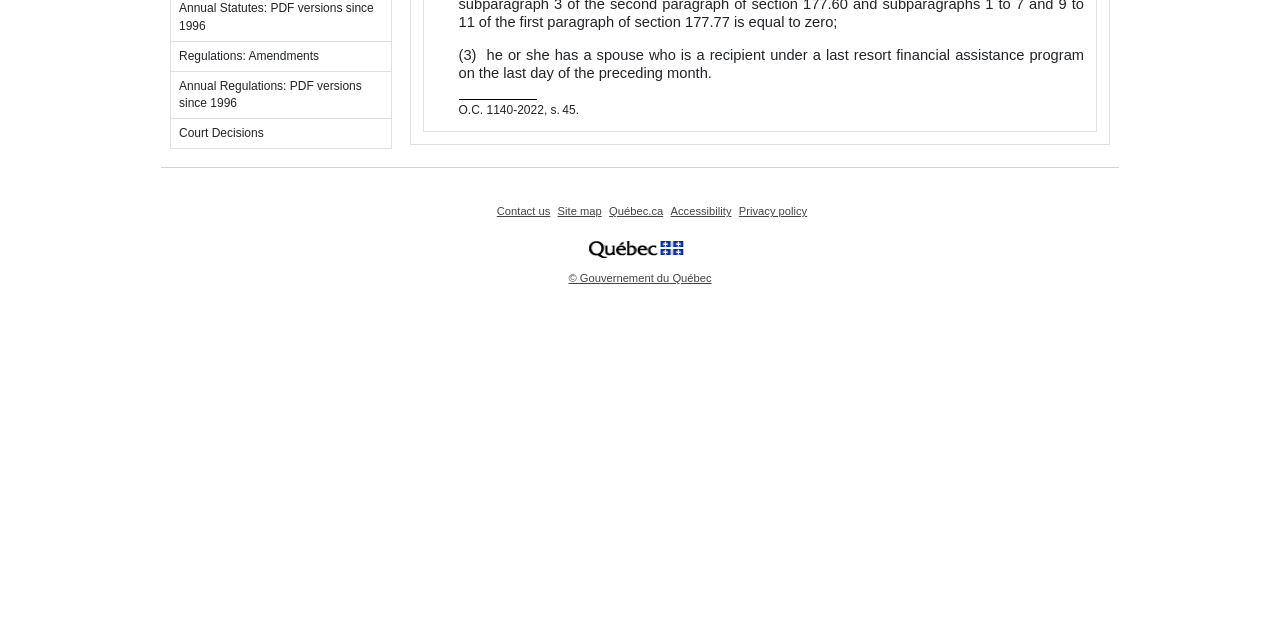For the element described, predict the bounding box coordinates as (top-left x, top-left y, bottom-right x, bottom-right y). All values should be between 0 and 1. Element description: Contact us

[0.387, 0.321, 0.431, 0.339]